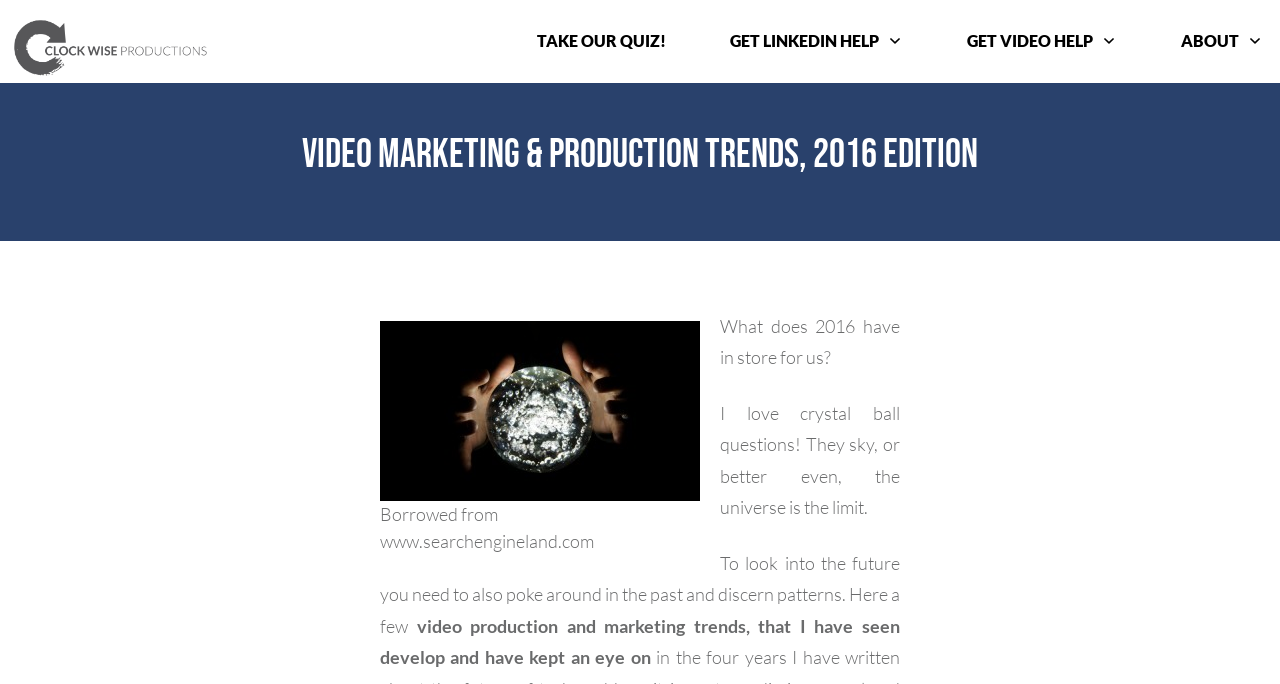Bounding box coordinates are specified in the format (top-left x, top-left y, bottom-right x, bottom-right y). All values are floating point numbers bounded between 0 and 1. Please provide the bounding box coordinate of the region this sentence describes: ABOUT

[0.923, 0.049, 0.987, 0.072]